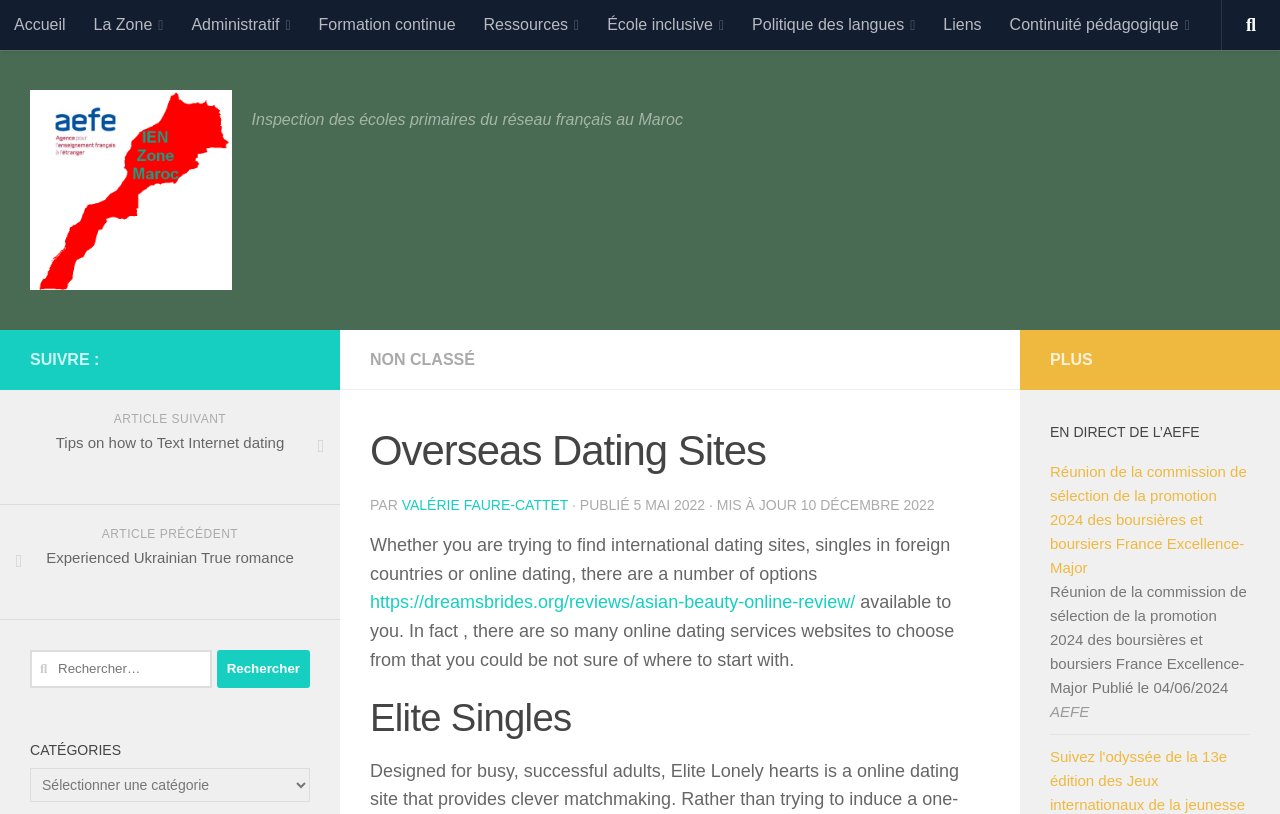Please identify the coordinates of the bounding box for the clickable region that will accomplish this instruction: "Click on the 'Accueil' link".

[0.0, 0.0, 0.062, 0.061]